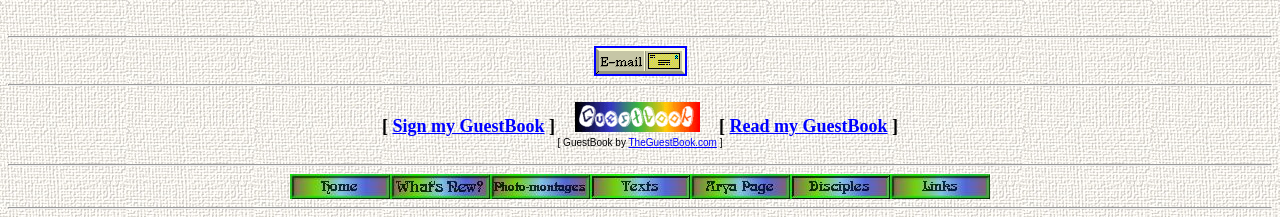How many links are present in the bottom section of the webpage?
Give a one-word or short phrase answer based on the image.

7